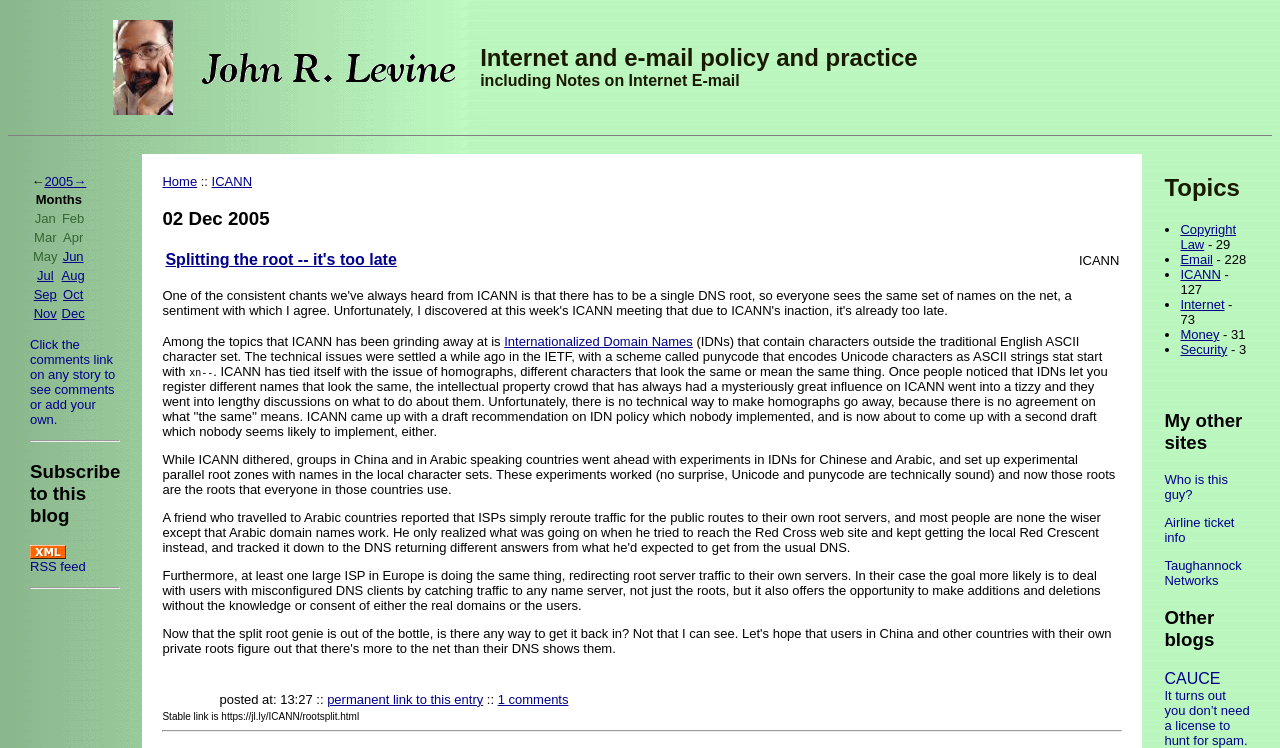Generate a thorough caption detailing the webpage content.

The webpage is about Internet and e-mail policy and practice, with a focus on ICANN (Internet Corporation for Assigned Names and Numbers) and its related topics. At the top, there is a table with three cells, containing two images and a heading that reads "Internet and e-mail policy and practice including Notes on Internet E-mail". 

Below the table, there is a horizontal separator, followed by a table with a caption "←2005→" and several rows of grid cells, each containing a month (January to December) and a link to that month. 

To the right of the table, there is a static text that reads "Click the comments link on any story to see comments or add your own." Below this text, there is another horizontal separator, followed by a heading that reads "Subscribe to this blog" and a link to an RSS feed with an accompanying image.

Further down, there is a link to "Home" and another link to "ICANN", followed by a heading that reads "02 Dec 2005" and a table with a row containing a link to an article titled "Splitting the root -- it's too late" and another link to "ICANN". 

Below this table, there is a static text that discusses ICANN and its handling of Internationalized Domain Names (IDNs), followed by several links and static texts that provide more information on the topic. 

At the bottom of the page, there is a table with a row containing a static text that reads "posted at: 13:27 :: permanent link to this entry :: 1 comments" with links to a permanent link and comments. Below this table, there is a static text that provides a stable link to the entry, followed by a horizontal separator and a heading that reads "Topics". 

Under the "Topics" heading, there is a list of links to various topics, including "Copyright Law", "Email", and "ICANN", each with a corresponding number of entries.